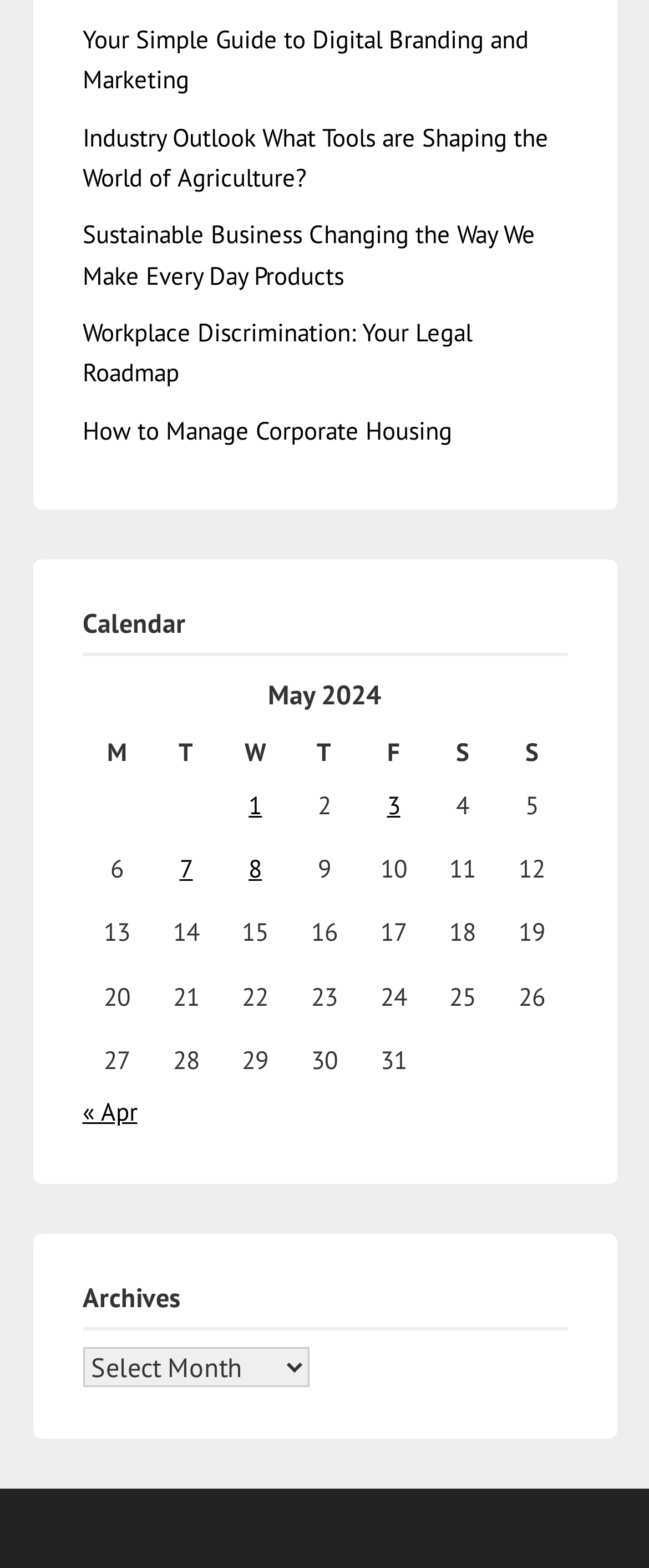Locate the bounding box of the user interface element based on this description: "8".

[0.383, 0.544, 0.404, 0.564]